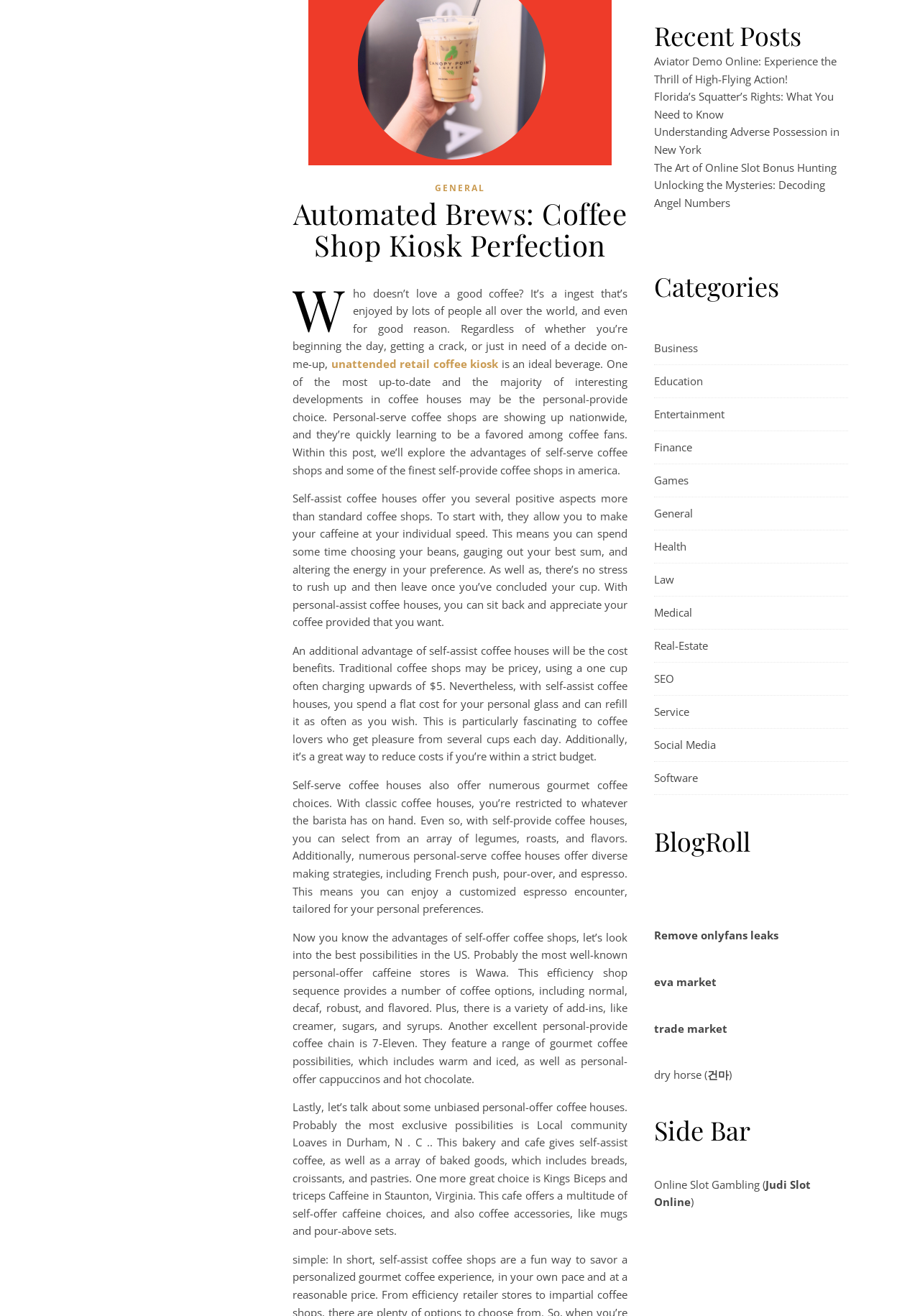Identify the bounding box for the described UI element. Provide the coordinates in (top-left x, top-left y, bottom-right x, bottom-right y) format with values ranging from 0 to 1: Remove onlyfans leaks

[0.711, 0.705, 0.846, 0.716]